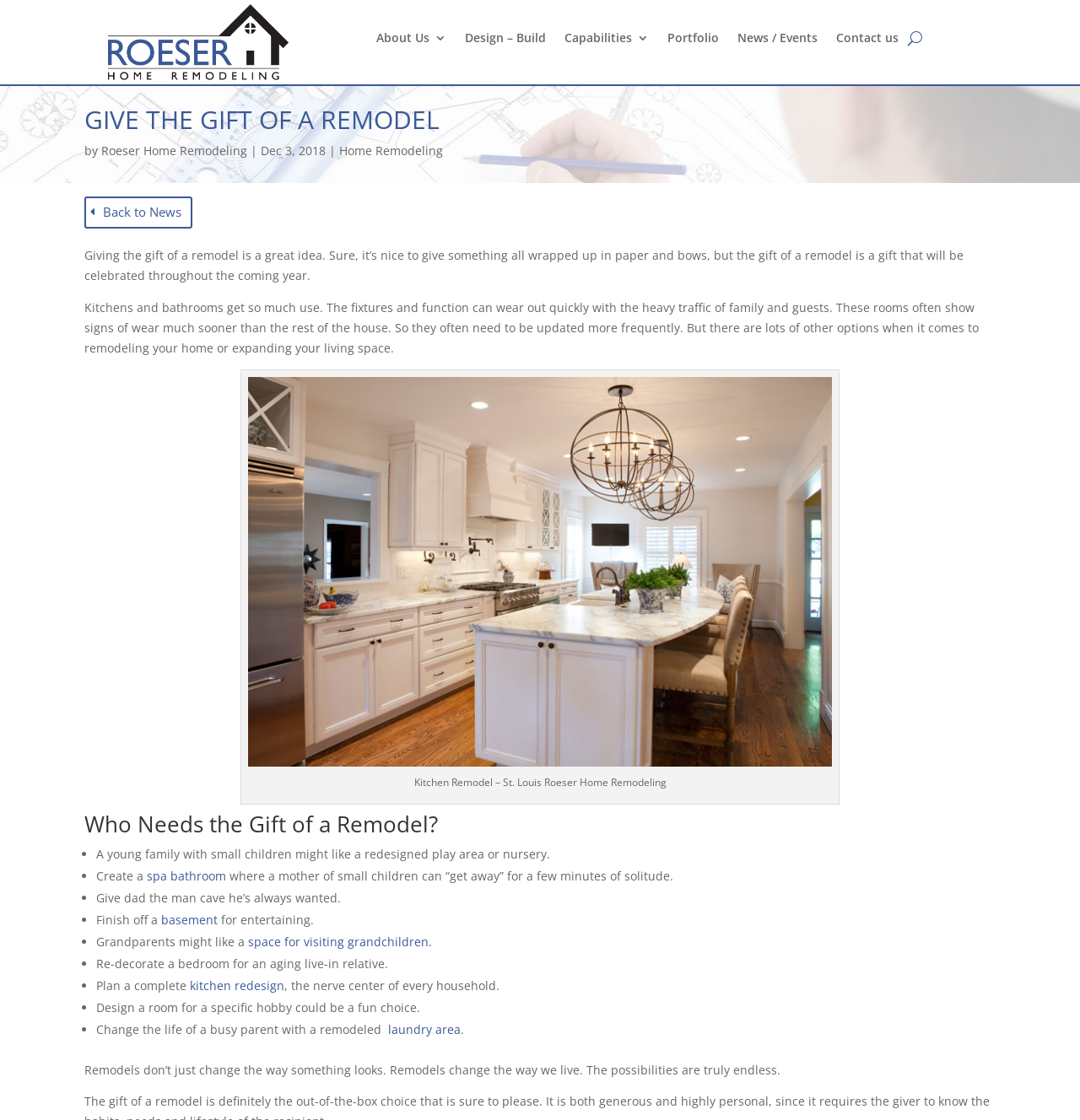Use a single word or phrase to answer this question: 
What is the location of the company mentioned on the webpage?

St. Louis